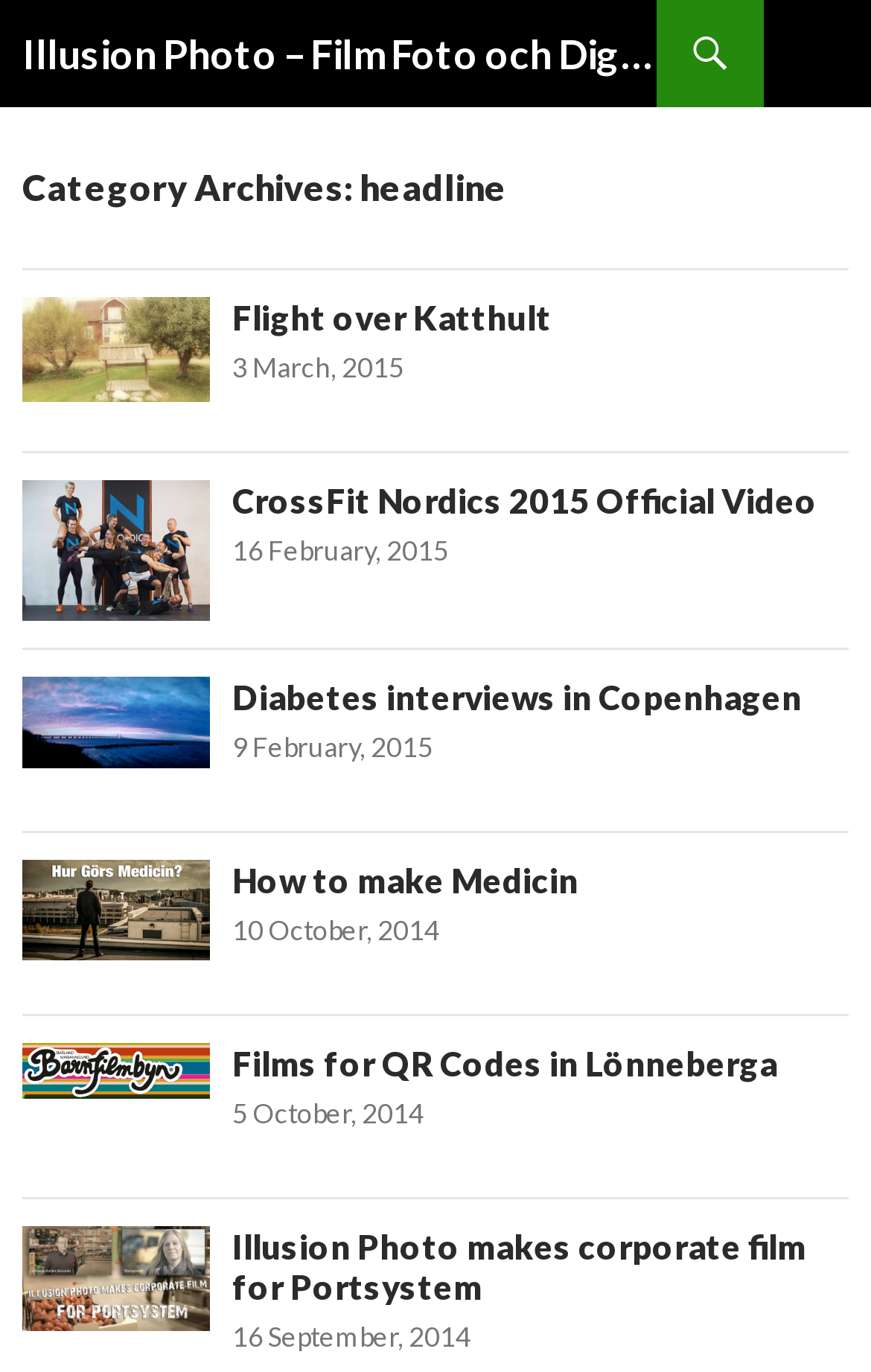Identify the main title of the webpage and generate its text content.

Illusion Photo – Film Foto och Digital Media